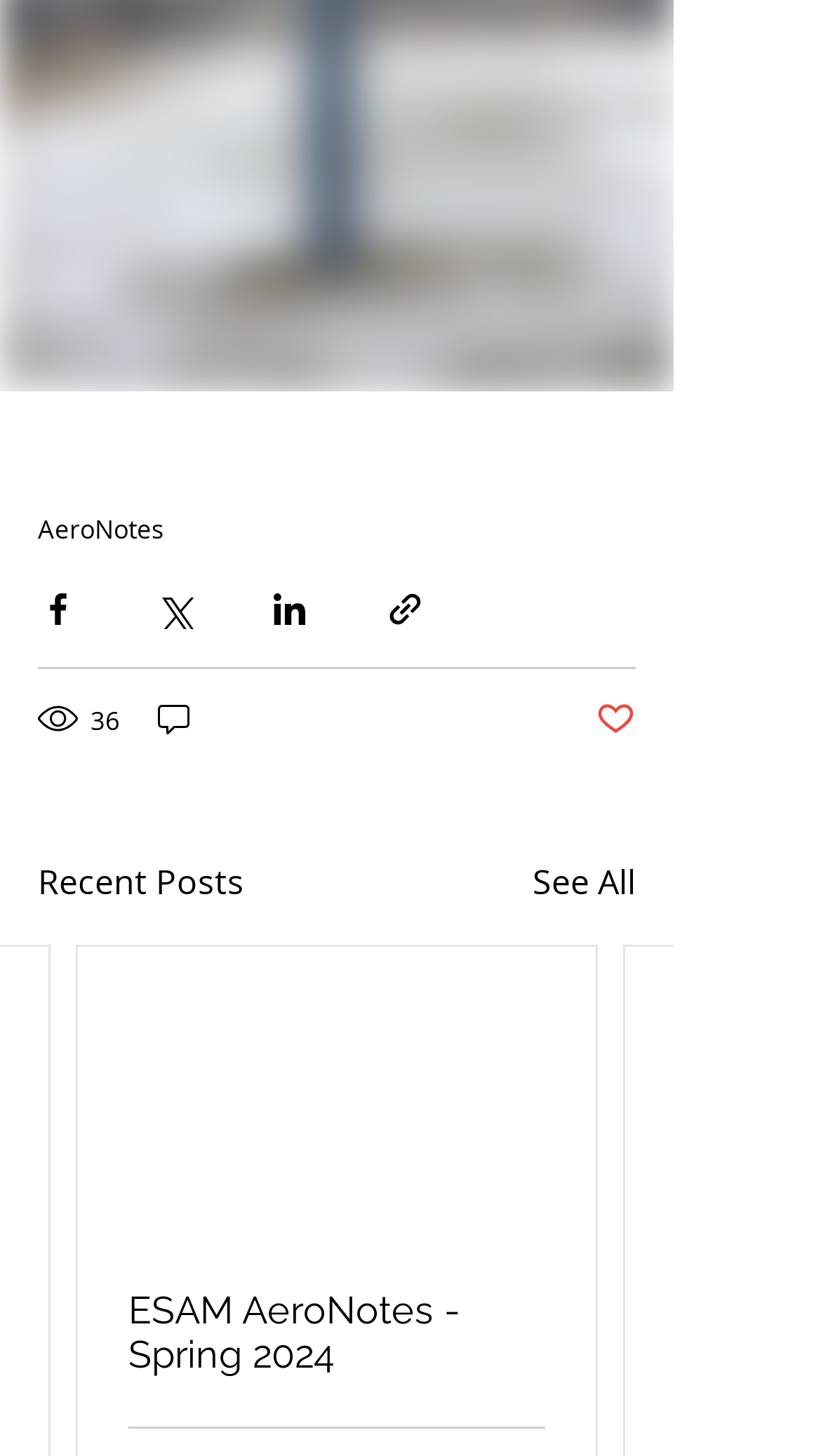Please specify the bounding box coordinates of the clickable region necessary for completing the following instruction: "Like the post". The coordinates must consist of four float numbers between 0 and 1, i.e., [left, top, right, bottom].

[0.726, 0.479, 0.774, 0.508]